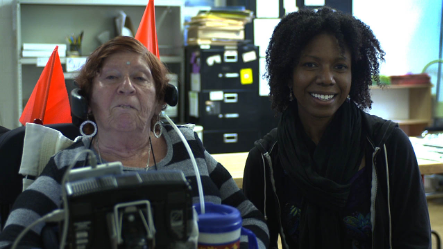What is the background of the image?
Give a thorough and detailed response to the question.

The image features a backdrop of office materials, including filing cabinets and stacks of documents, which suggests a workplace environment focused on community and direct service support.